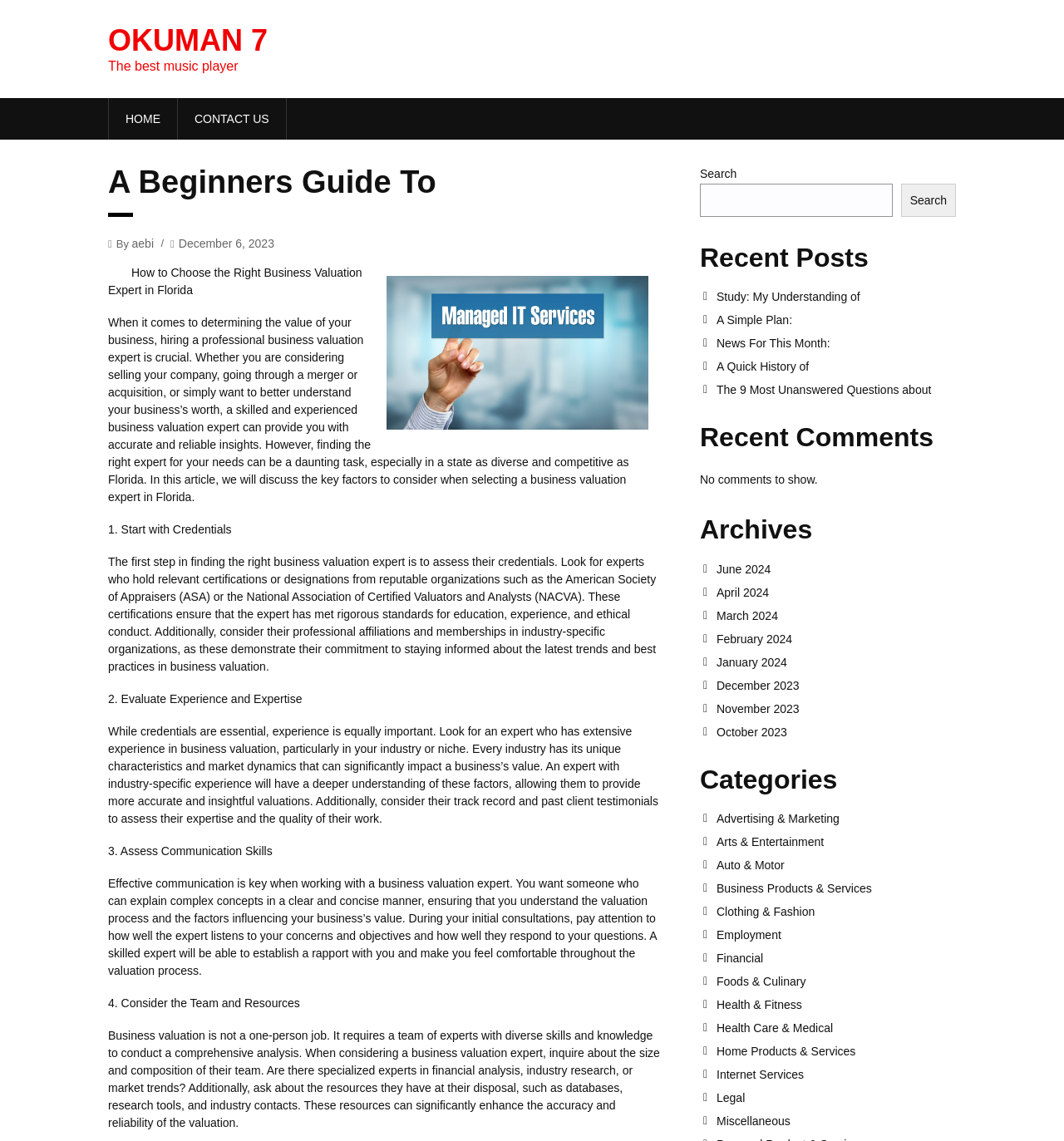Specify the bounding box coordinates of the area that needs to be clicked to achieve the following instruction: "Learn more about Bob Buco's experience".

None